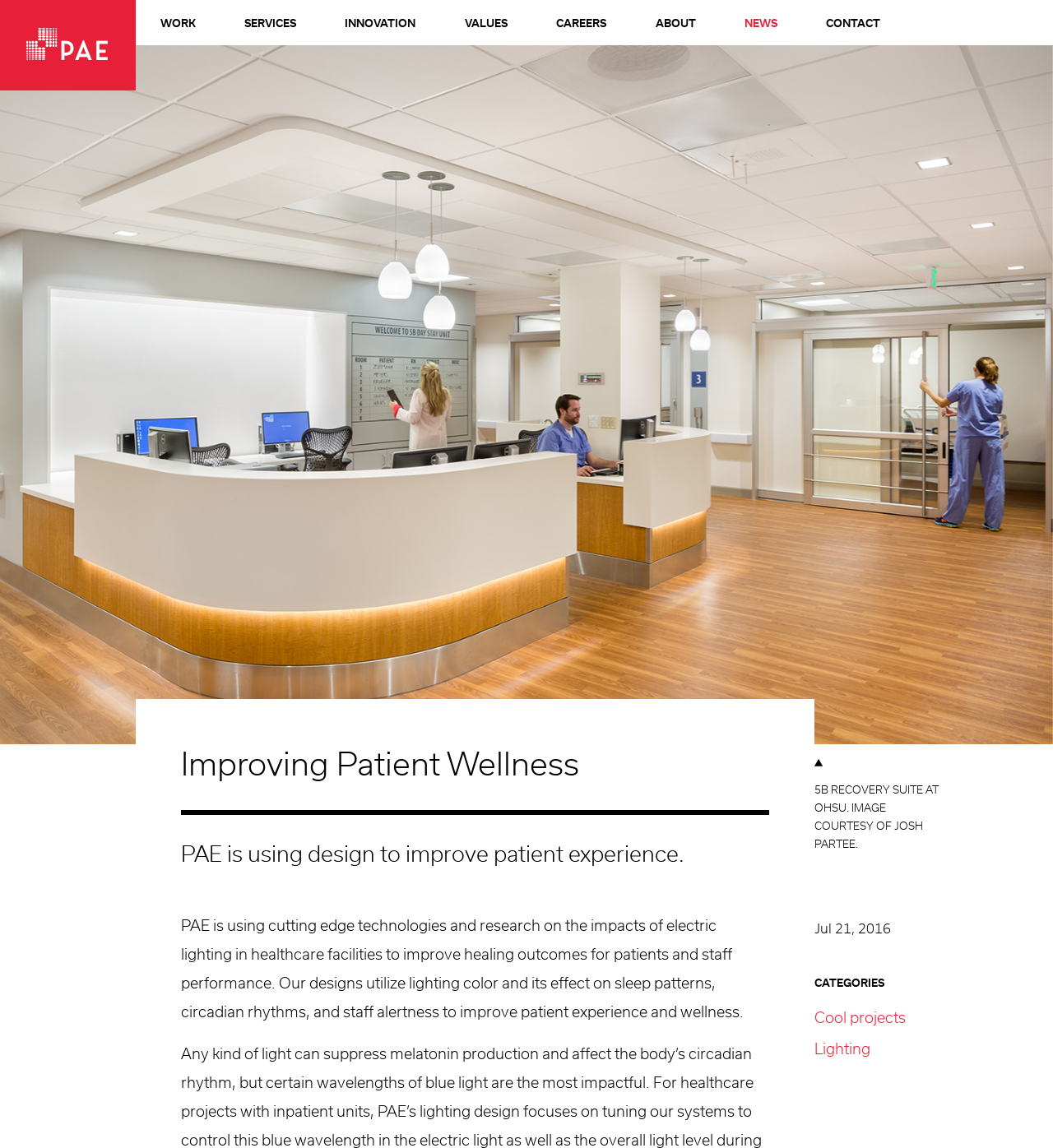Identify the bounding box coordinates for the element you need to click to achieve the following task: "Click on the Cool projects category". The coordinates must be four float values ranging from 0 to 1, formatted as [left, top, right, bottom].

[0.773, 0.881, 0.86, 0.894]